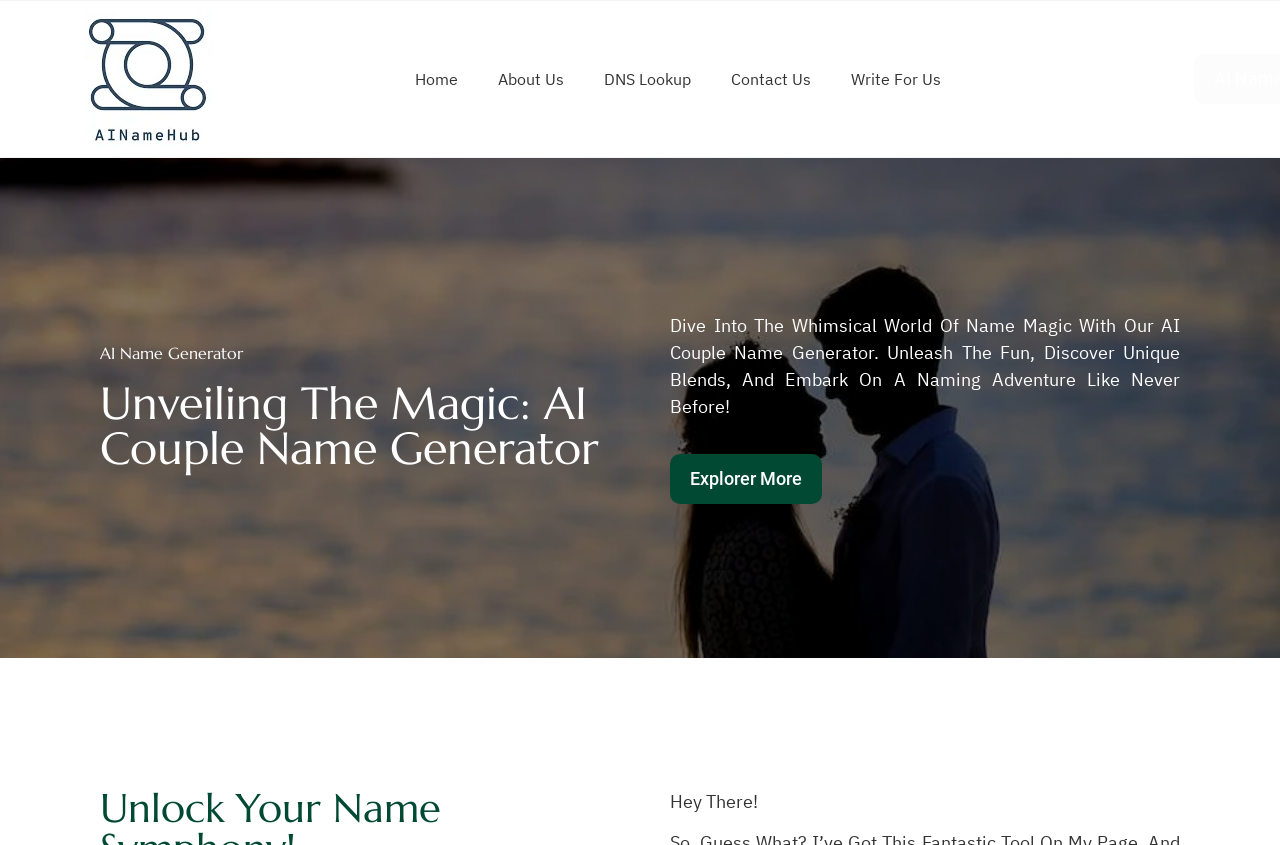Provide the bounding box coordinates of the HTML element described as: "Home". The bounding box coordinates should be four float numbers between 0 and 1, i.e., [left, top, right, bottom].

[0.308, 0.066, 0.373, 0.121]